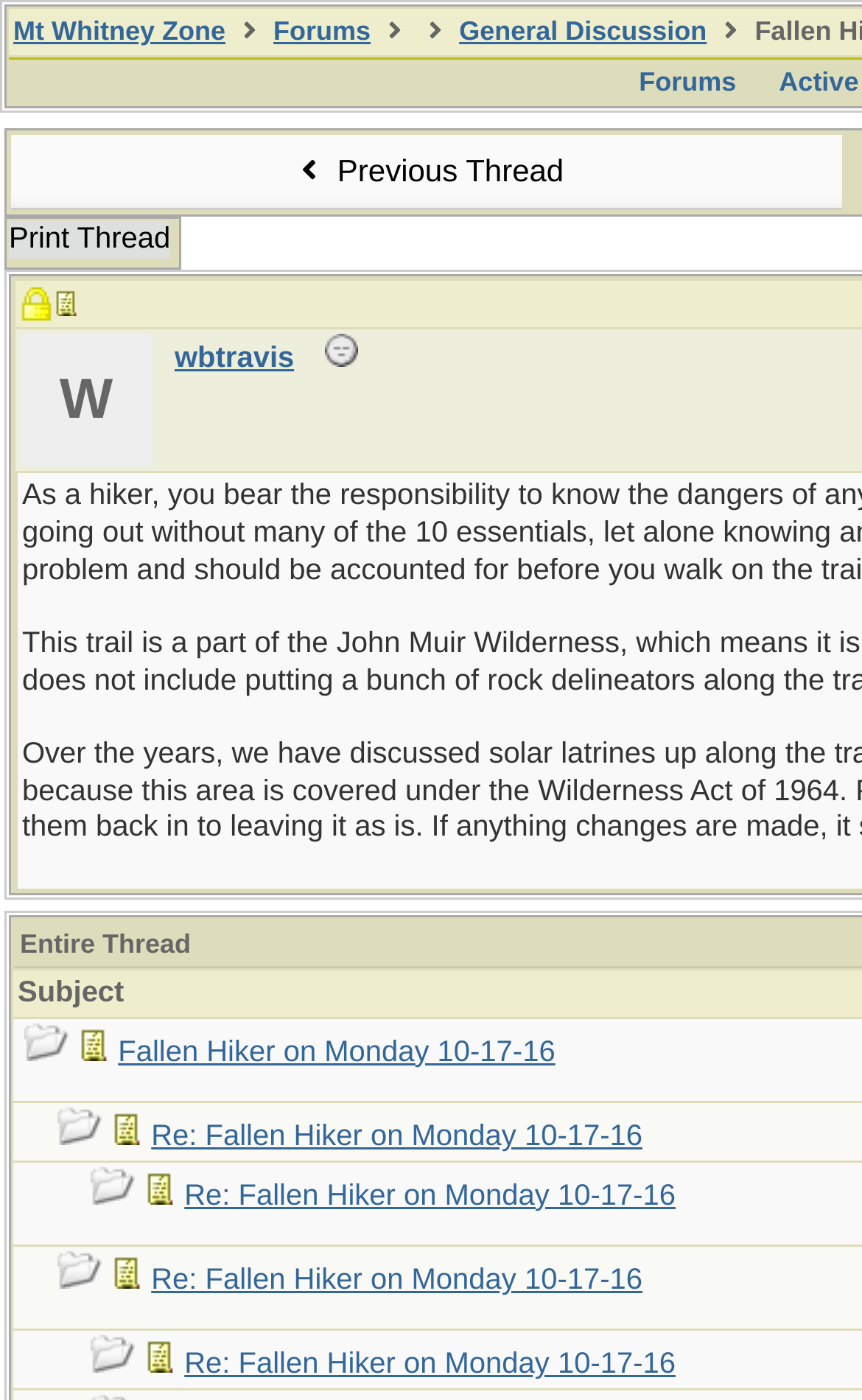Please provide the bounding box coordinates for the element that needs to be clicked to perform the following instruction: "print thread". The coordinates should be given as four float numbers between 0 and 1, i.e., [left, top, right, bottom].

[0.01, 0.158, 0.198, 0.184]